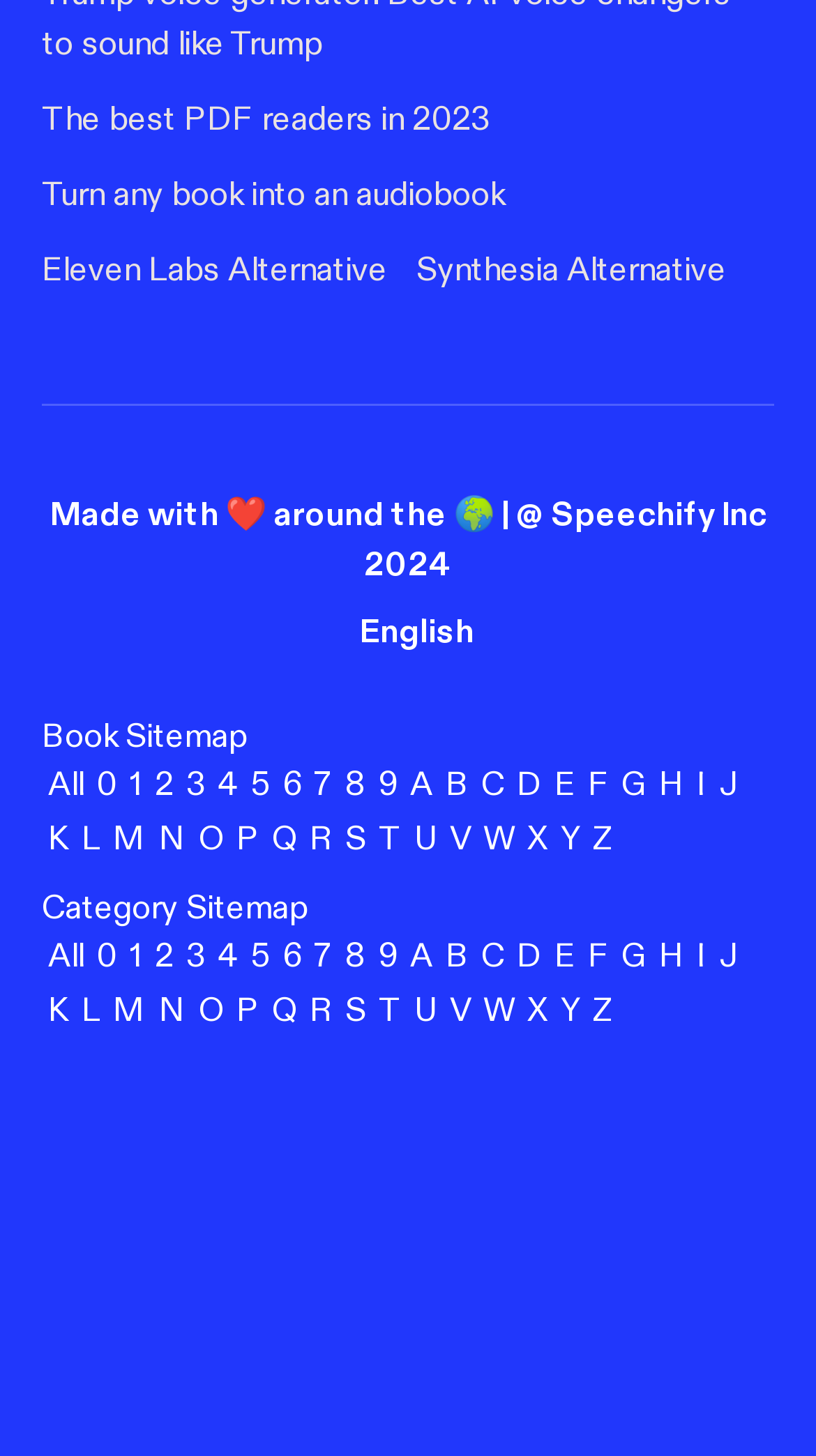Pinpoint the bounding box coordinates of the element to be clicked to execute the instruction: "Click on the link to explore category A".

[0.503, 0.525, 0.531, 0.554]